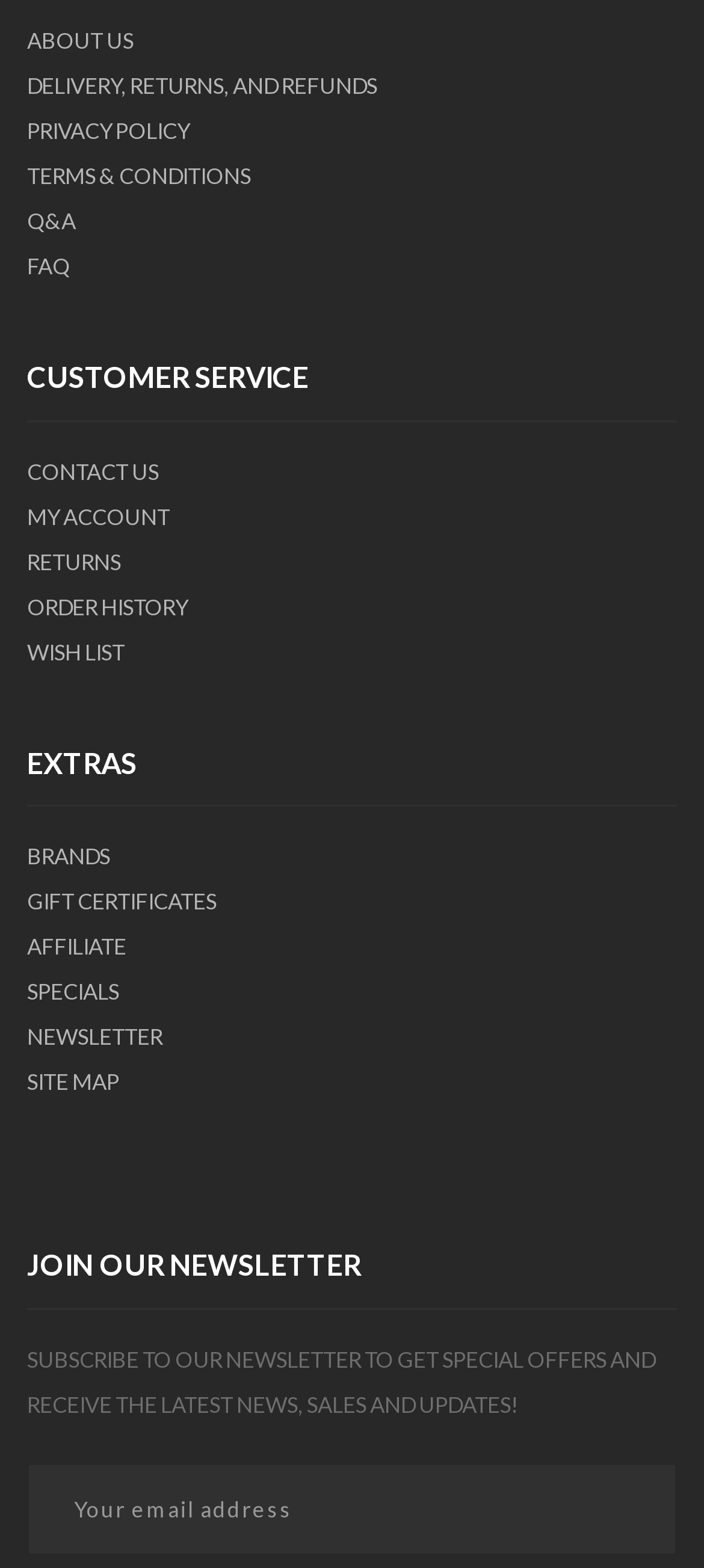Please identify the bounding box coordinates of the region to click in order to complete the given instruction: "view customer service". The coordinates should be four float numbers between 0 and 1, i.e., [left, top, right, bottom].

[0.038, 0.23, 0.962, 0.269]